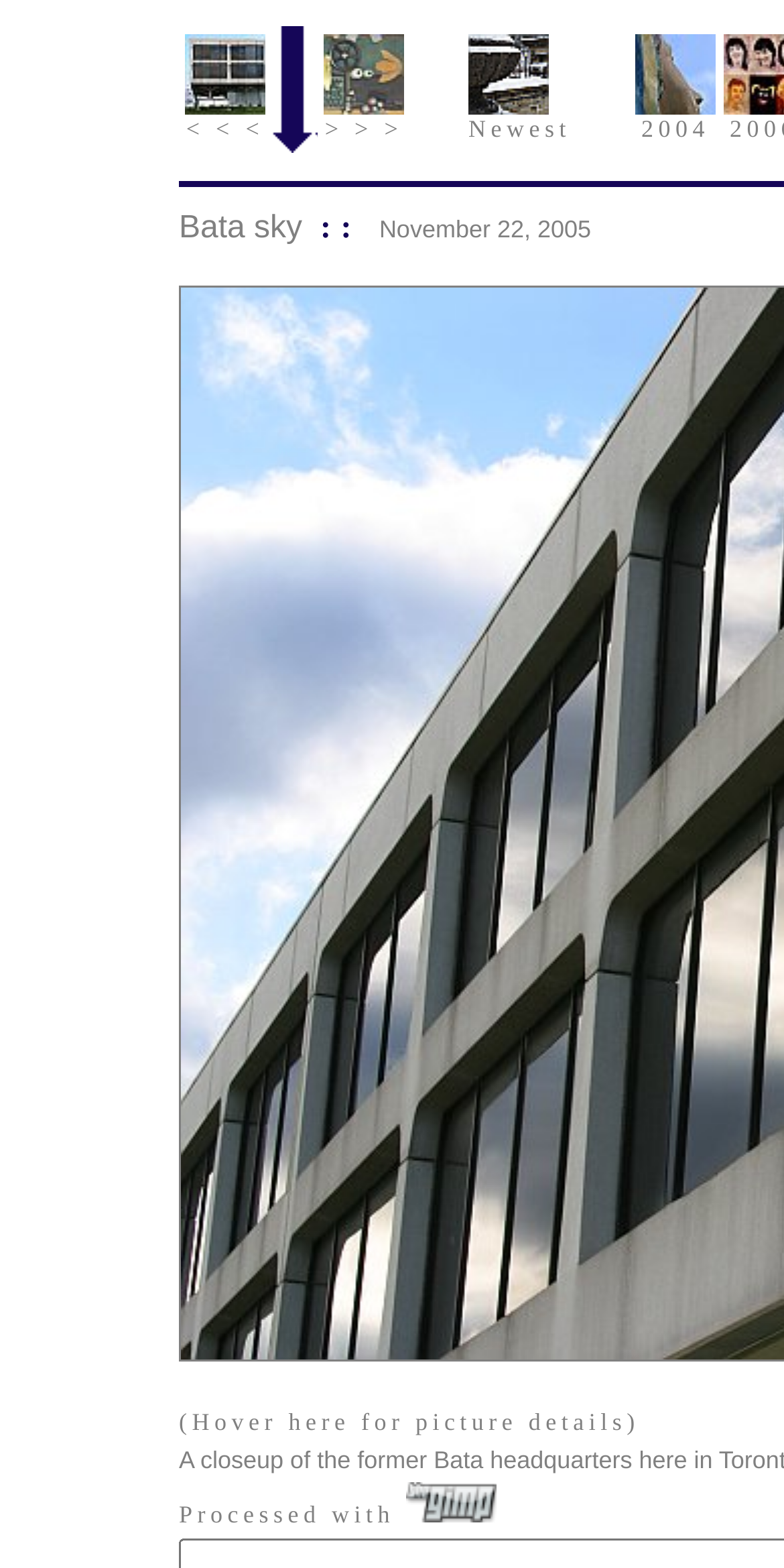Explain the webpage in detail.

The webpage appears to be a daily image log around Toronto, specifically focused on Eglinton Avenue East, as indicated by the title "Bata sky - Eglinton Avenue East". 

At the top of the page, there are five navigation links arranged horizontally, each containing an image. From left to right, these links are labeled "Previous picture", followed by three empty cells, then "Next picture", "Newest picture", and "Picture from 2004". 

Below these navigation links, there is a large, unidentified image that takes up most of the page's content area. 

At the bottom of the page, there are two links. The first link, "(Hover here for picture details)", is located near the center of the page. The second link, "Processed with Graphics by GIMP", is positioned near the bottom right corner, accompanied by a small image labeled "Graphics by GIMP".